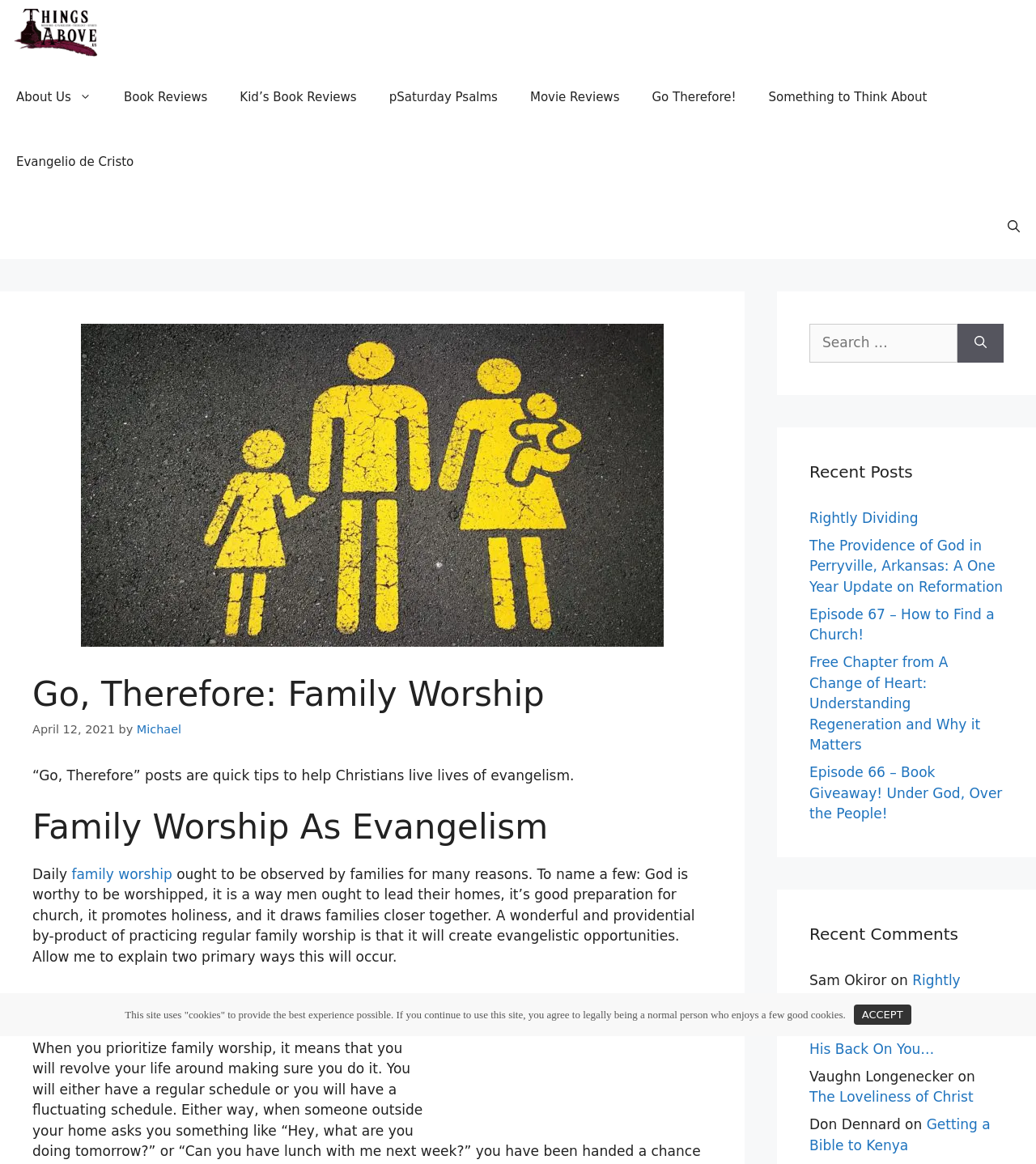Identify the bounding box coordinates of the part that should be clicked to carry out this instruction: "Click on the 'Things Above Us' link".

[0.008, 0.0, 0.104, 0.056]